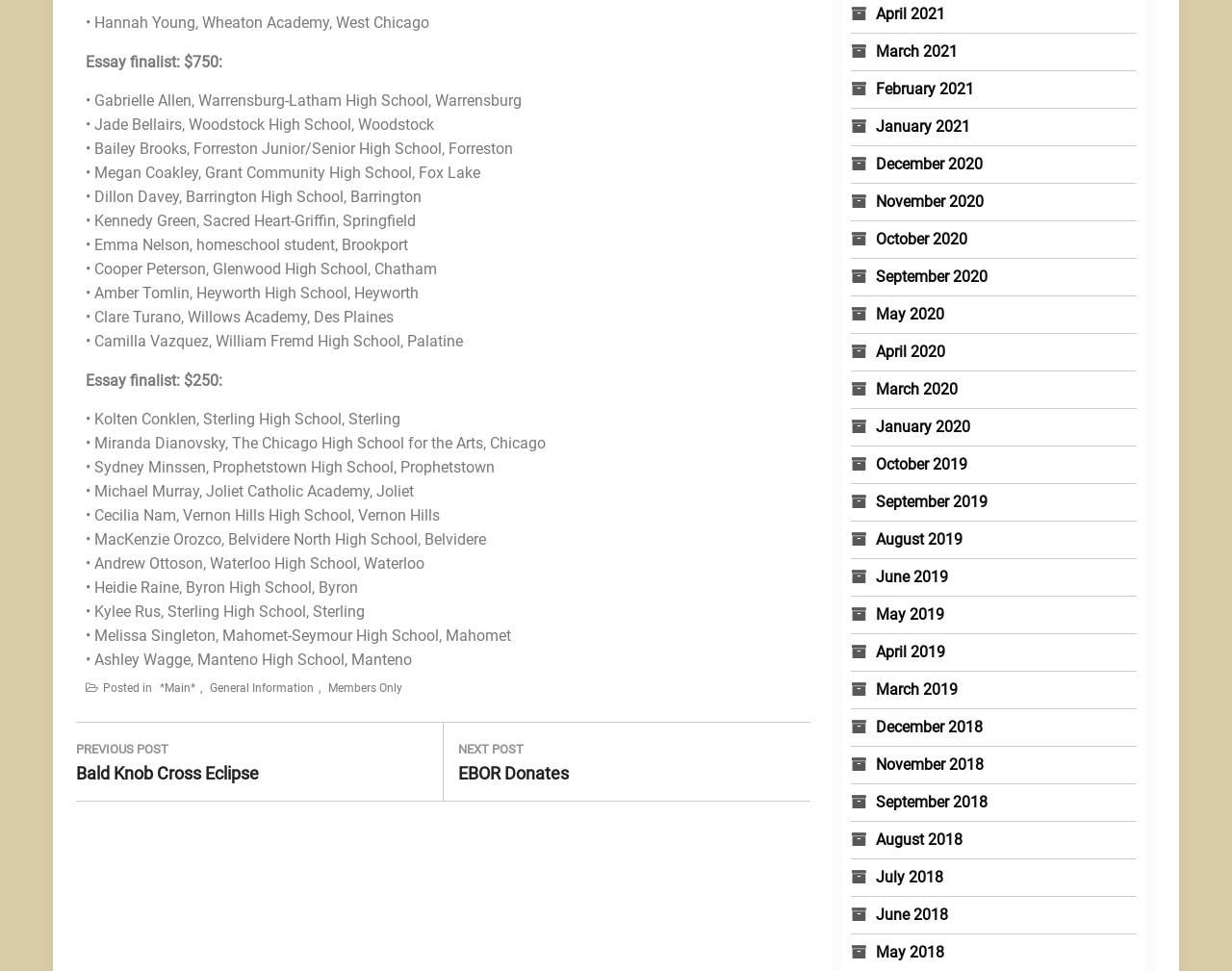Identify the bounding box coordinates necessary to click and complete the given instruction: "See Megan Coakley's school".

[0.161, 0.168, 0.393, 0.187]